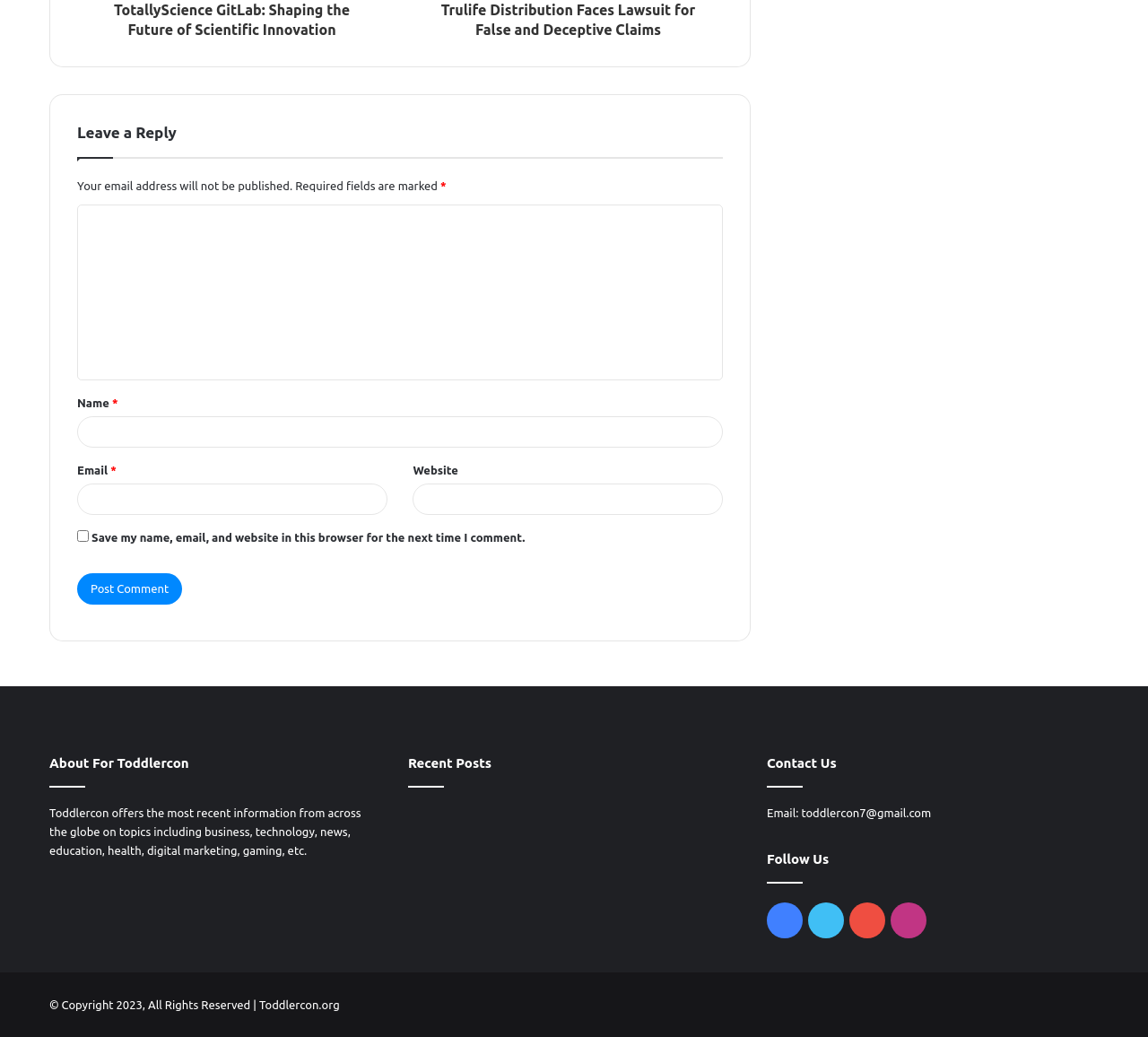Locate the bounding box coordinates of the clickable element to fulfill the following instruction: "Read about Toddlercon". Provide the coordinates as four float numbers between 0 and 1 in the format [left, top, right, bottom].

[0.043, 0.728, 0.165, 0.743]